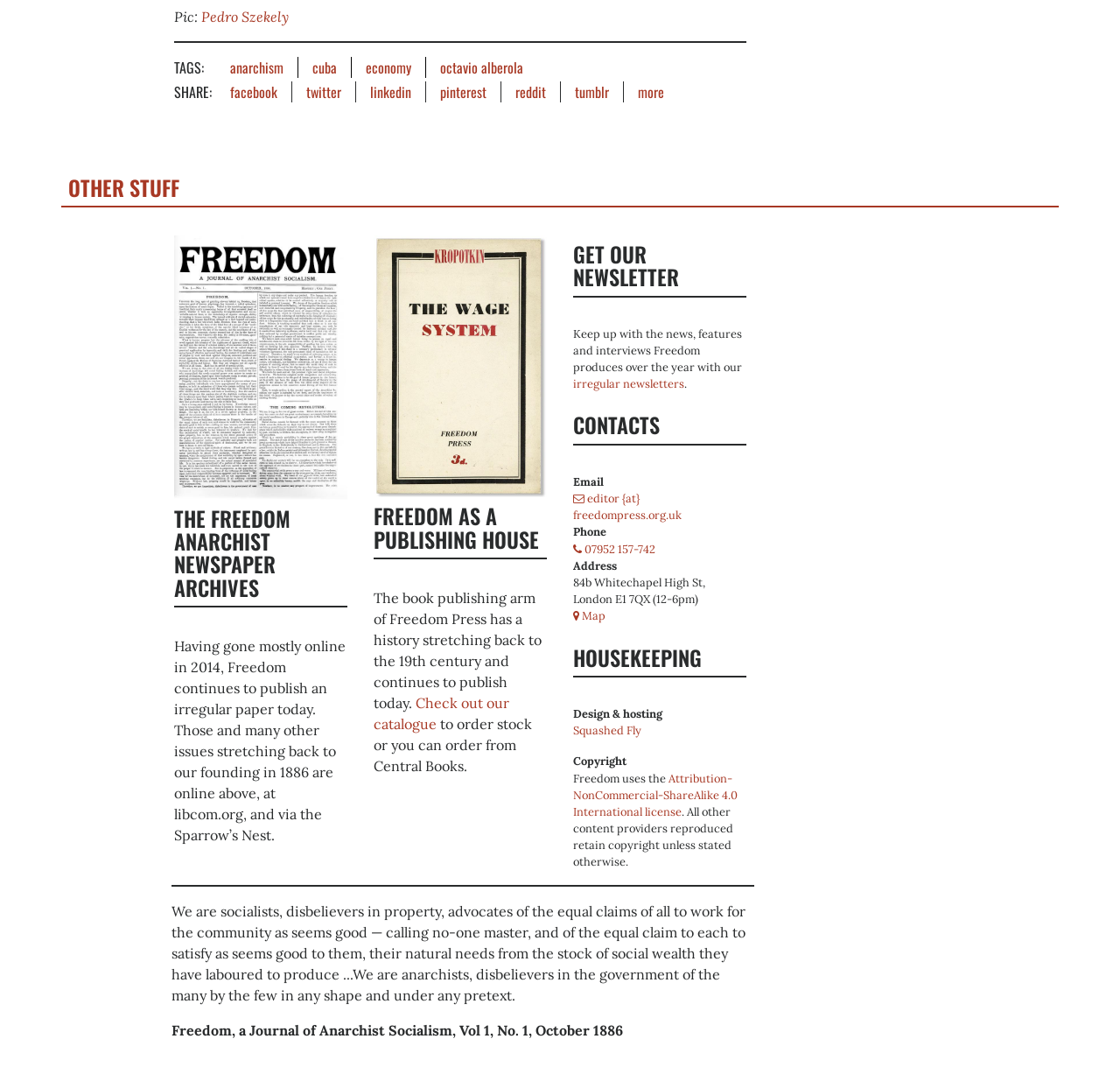Show the bounding box coordinates for the HTML element described as: "irregular newsletters".

[0.512, 0.348, 0.611, 0.362]